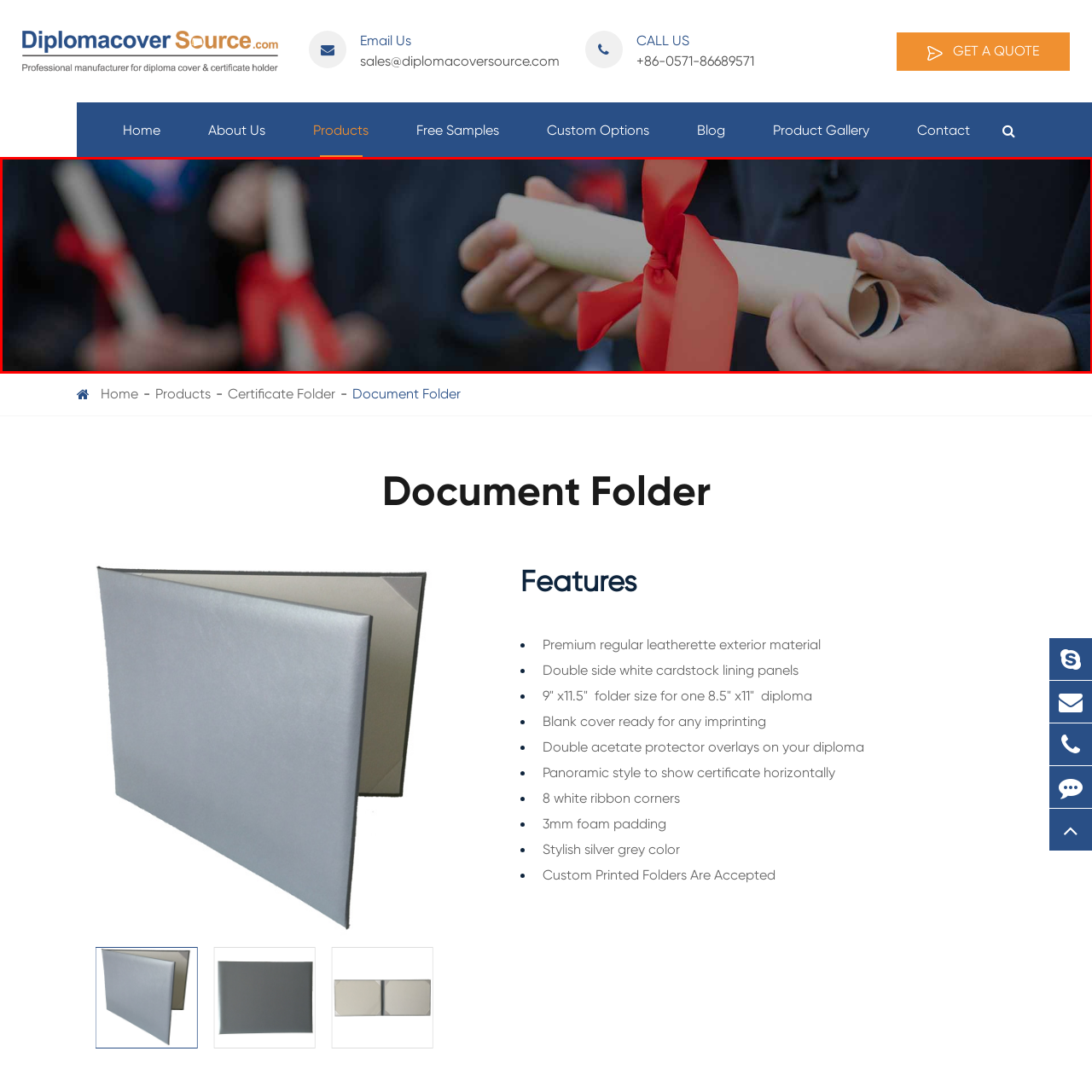Carefully describe the image located within the red boundary.

The image depicts a celebratory moment where individuals, dressed in dark graduation gowns, are holding diplomas tied with vibrant red ribbons. This scene captures the essence of achievement and pride, typically associated with graduation ceremonies. The focus on the hands and the diplomas emphasizes the important milestones in education, highlighting the significance of such awards. This visual could be tied to products like custom printed folders, designed specifically to showcase and protect such important credentials. The backdrop of blurred figures forms a festive atmosphere, reinforcing the joy and accomplishment represented in the image.